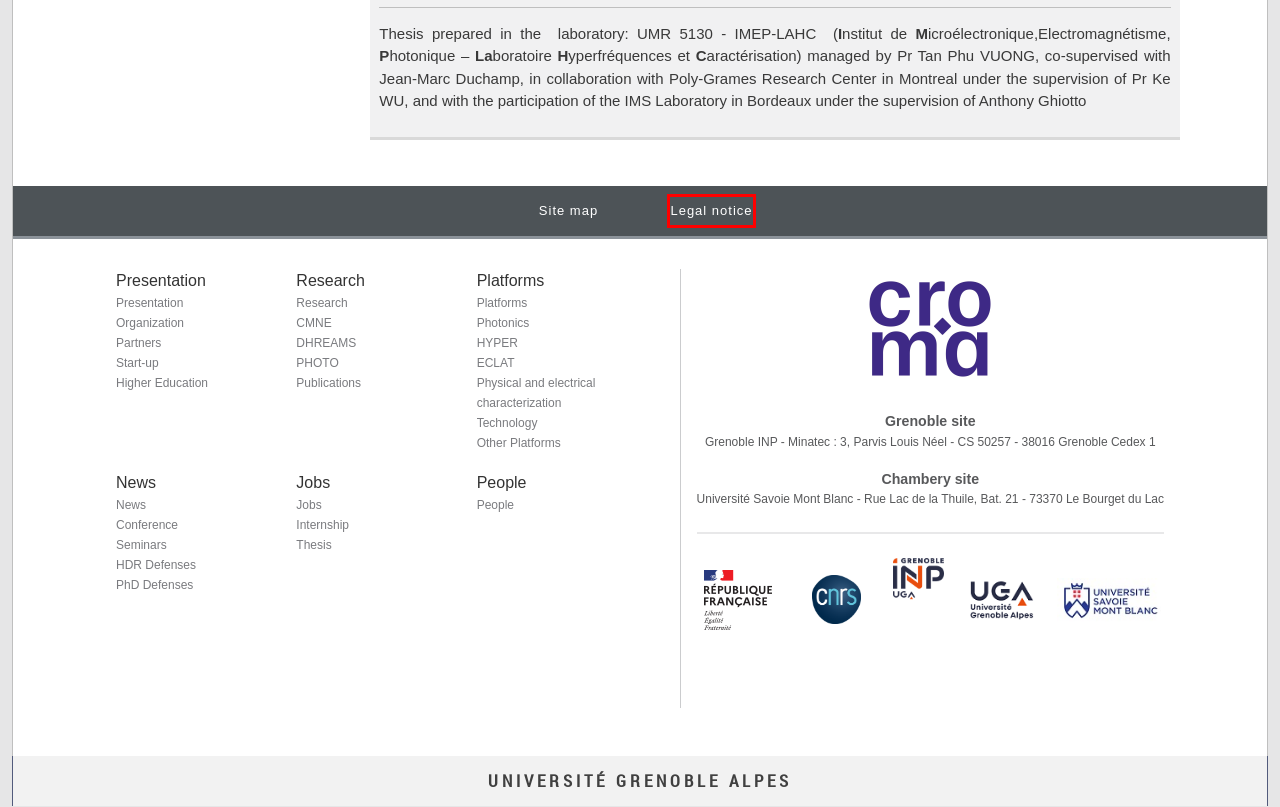You see a screenshot of a webpage with a red bounding box surrounding an element. Pick the webpage description that most accurately represents the new webpage after interacting with the element in the red bounding box. The options are:
A. Contact a service - CROMA
B. Photonic - CROMA
C. Devices in High fRequencies for sustainable Electronics And for complex systeMS (DHREAMS) - CROMA
D. Micro Nano Electronic Devices (CMNE)  - CROMA
E. Université Grenoble Alpes
F. Grenoble INP, UGA - Legal notice - CROMA
G. Internship topics 2024 - CROMA
H. Centre national de la recherche scientifique (CNRS)

F